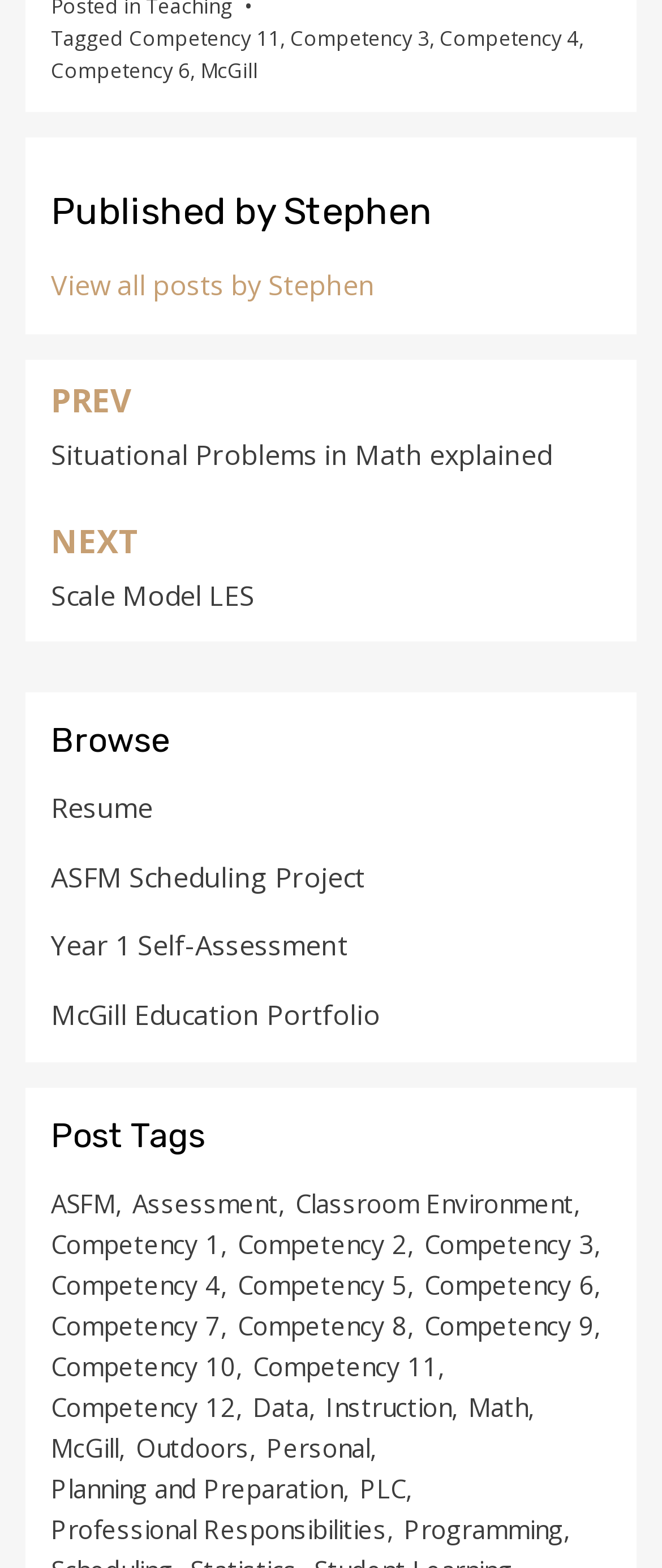Locate the bounding box coordinates of the element I should click to achieve the following instruction: "Go to NEXT Scale Model LES".

[0.077, 0.335, 0.923, 0.393]